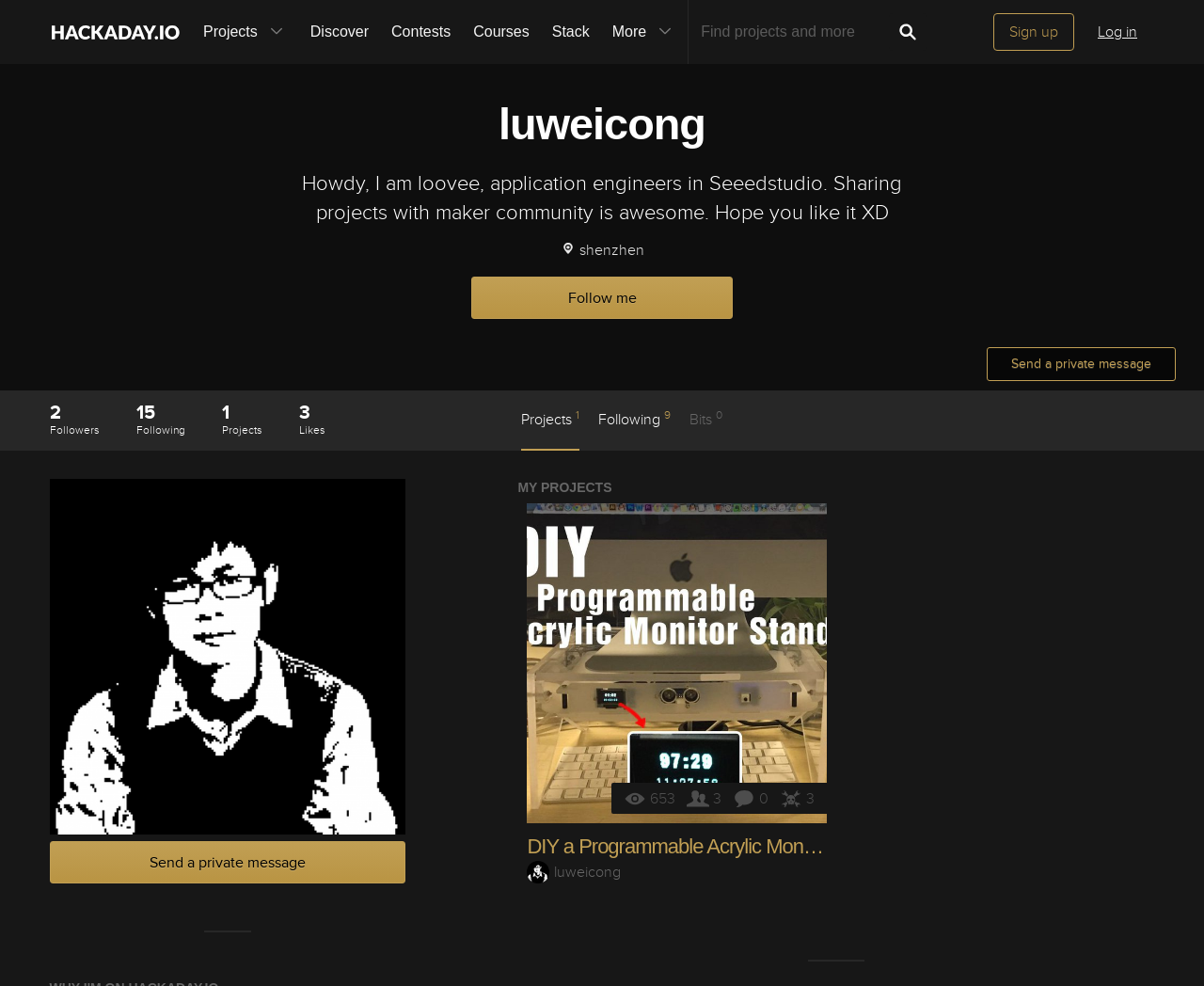What is the location of the profile owner?
Using the details shown in the screenshot, provide a comprehensive answer to the question.

The location of the profile owner can be found in the static text element with the text 'shenzhen' which is located in the section that displays the profile owner's information.